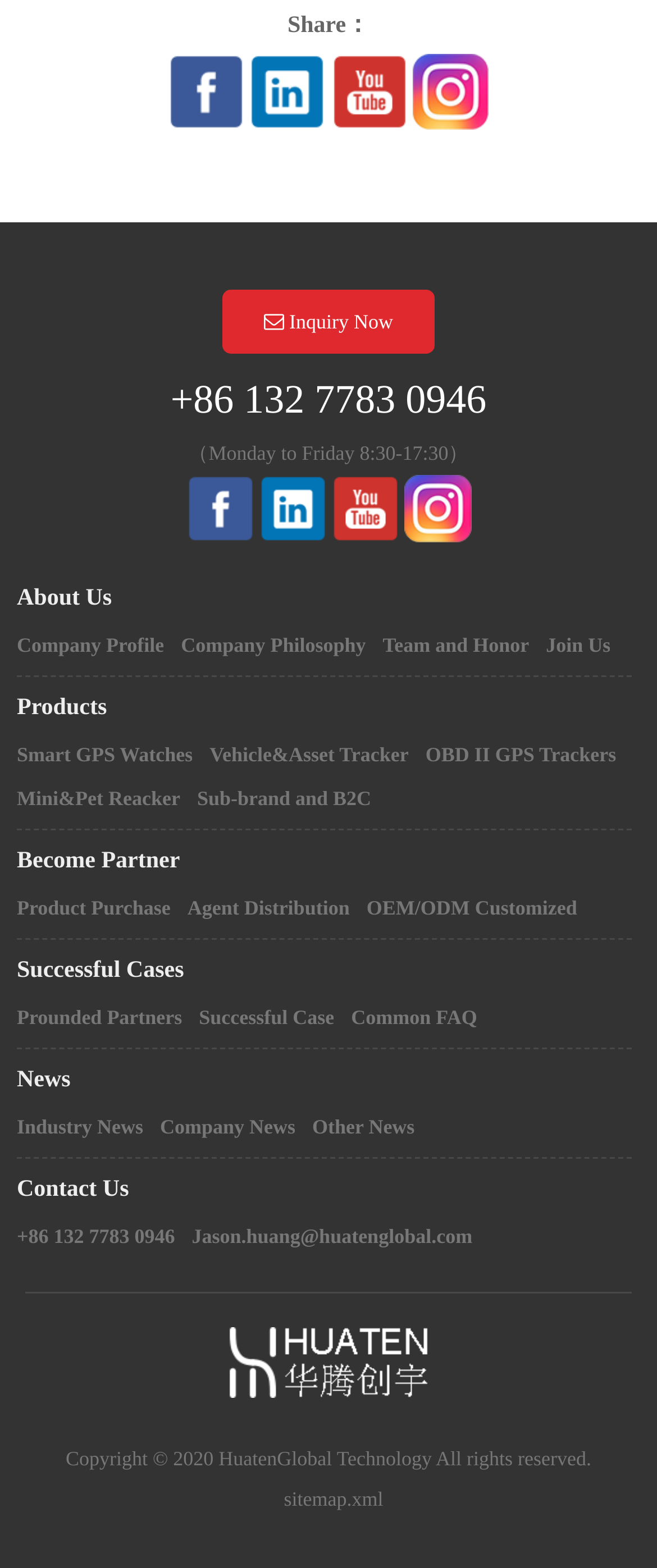Determine the bounding box coordinates of the clickable element to complete this instruction: "Inquire now". Provide the coordinates in the format of four float numbers between 0 and 1, [left, top, right, bottom].

[0.338, 0.185, 0.662, 0.226]